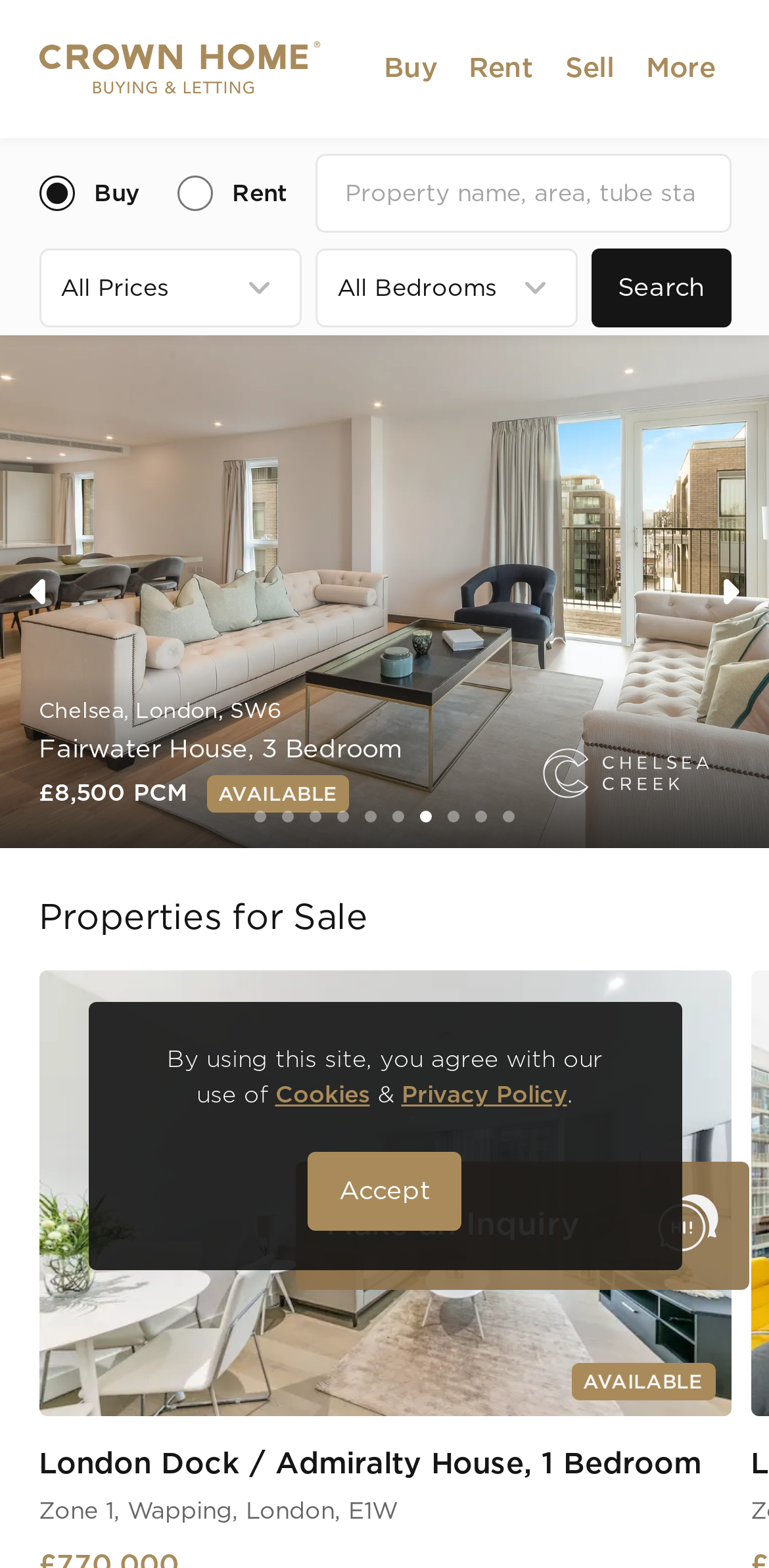By analyzing the image, answer the following question with a detailed response: What type of properties are offered for sale?

Based on the webpage, I can see that the website is a luxury estate agent in London, and it offers a range of high-end properties for sale. The link 'Properties for Sale' and the image 'Admiralty House, 1 Bedroom AVAILABLE' suggest that luxurious apartments and penthouses are among the properties offered for sale.